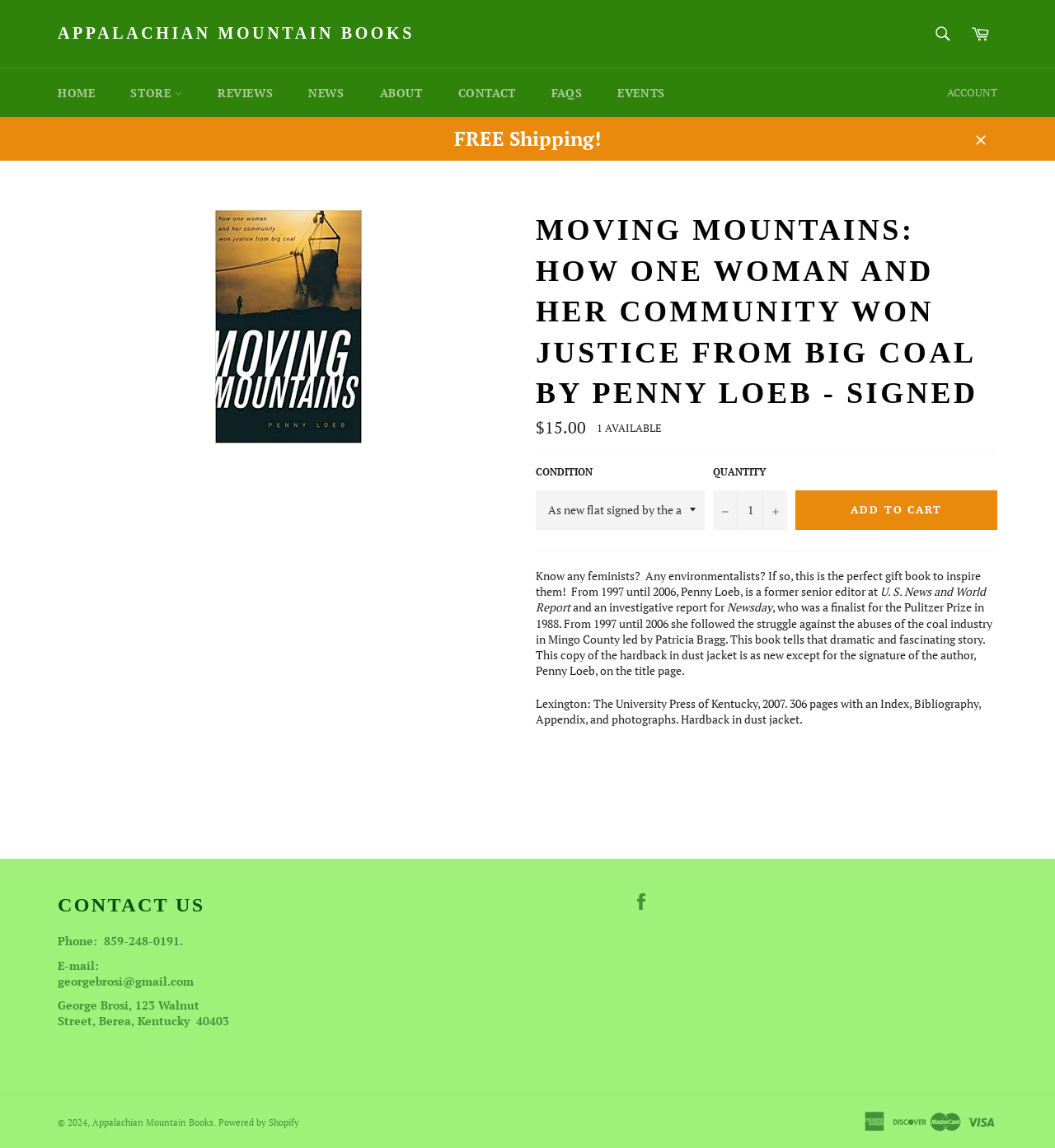What is the price of the book?
Please look at the screenshot and answer using one word or phrase.

$15.00